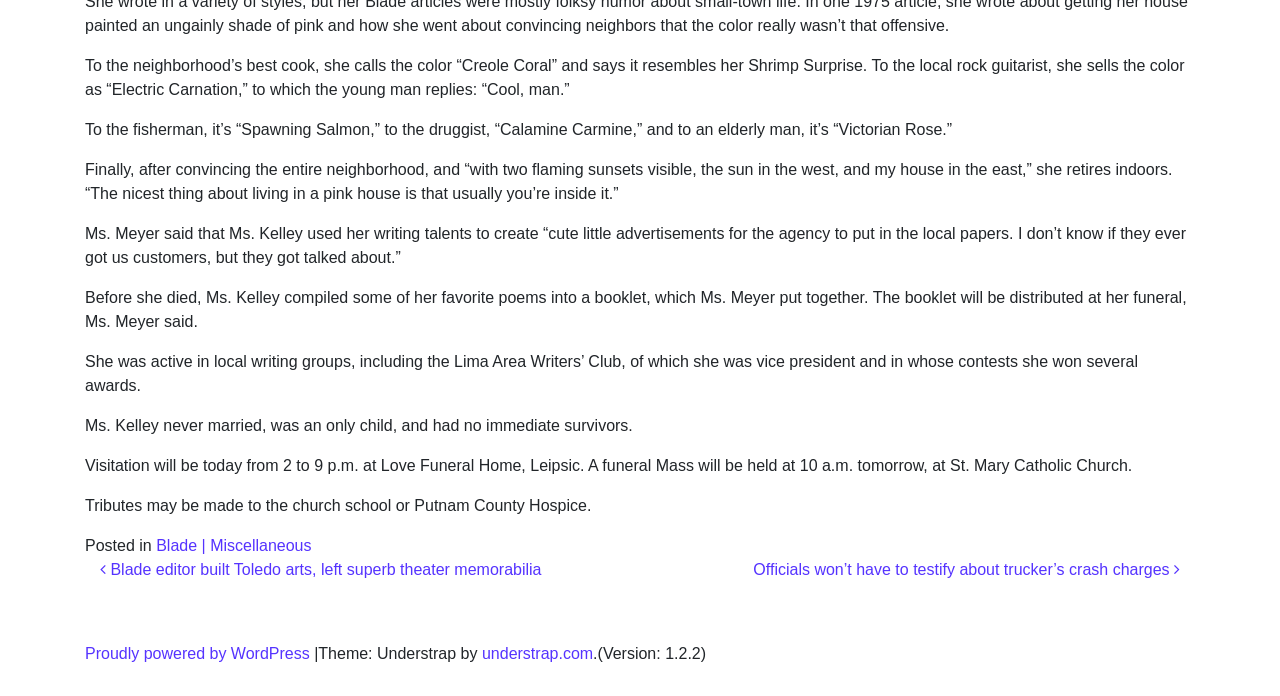Identify the bounding box coordinates for the UI element described as follows: parent_node: ​ name="EMAIL" placeholder="e.g., john@flowpoint.ai". Use the format (top-left x, top-left y, bottom-right x, bottom-right y) and ensure all values are floating point numbers between 0 and 1.

None